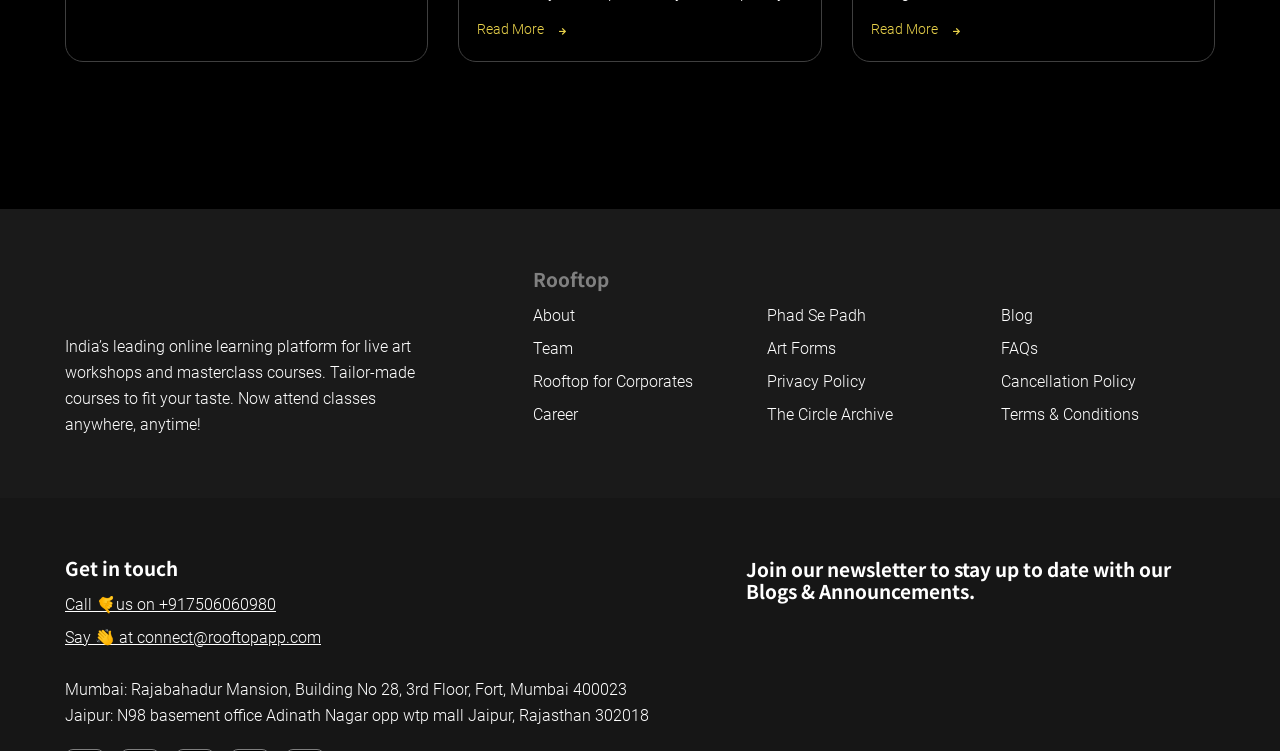Please identify the bounding box coordinates of the area that needs to be clicked to follow this instruction: "Get in touch with us".

[0.051, 0.788, 0.567, 0.823]